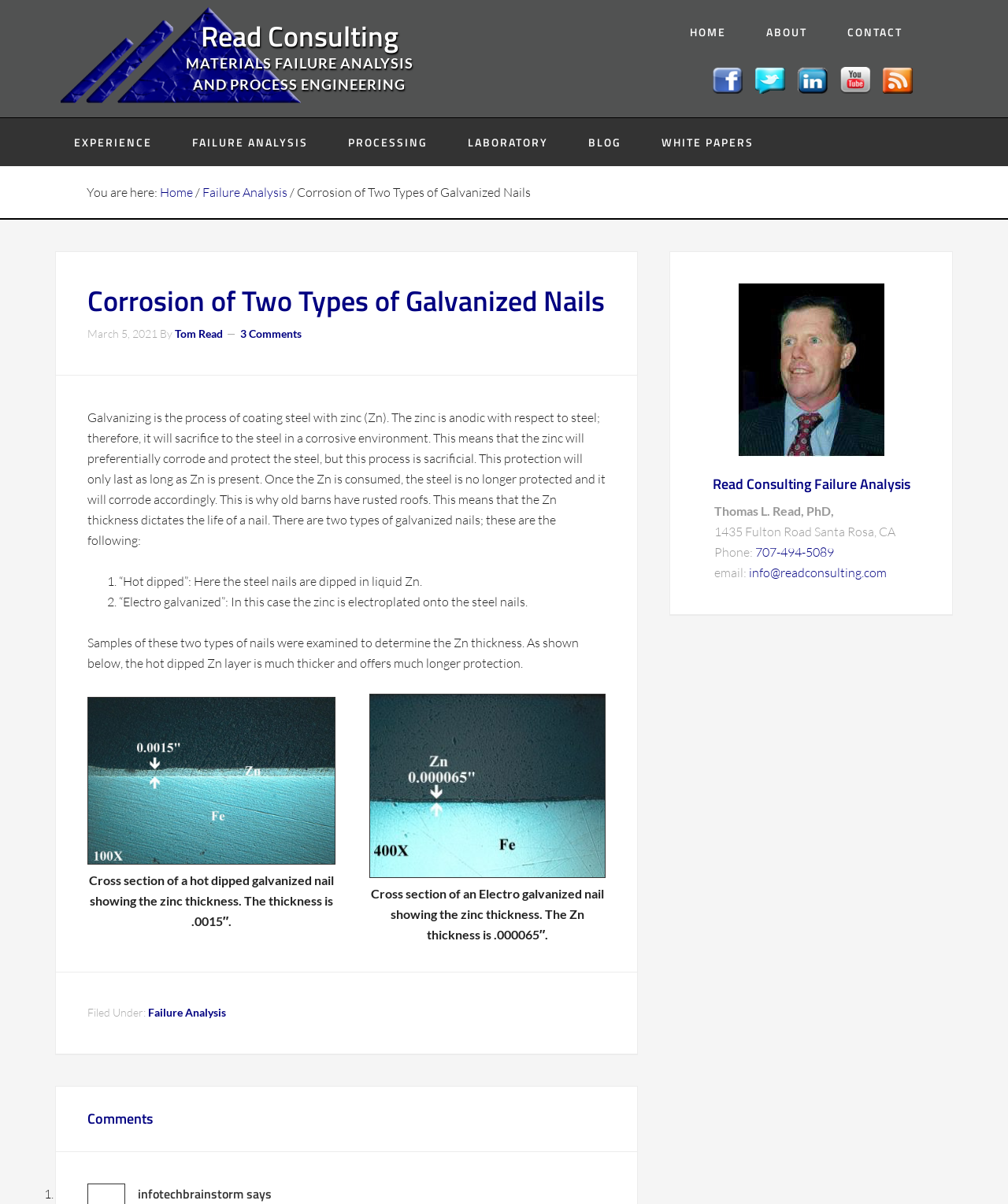What is the purpose of the zinc layer in galvanized nails?
Using the image, elaborate on the answer with as much detail as possible.

According to the article, the zinc layer in galvanized nails is sacrificial and will preferentially corrode, protecting the steel from corrosion. The thickness of the zinc layer determines the life of the nail.